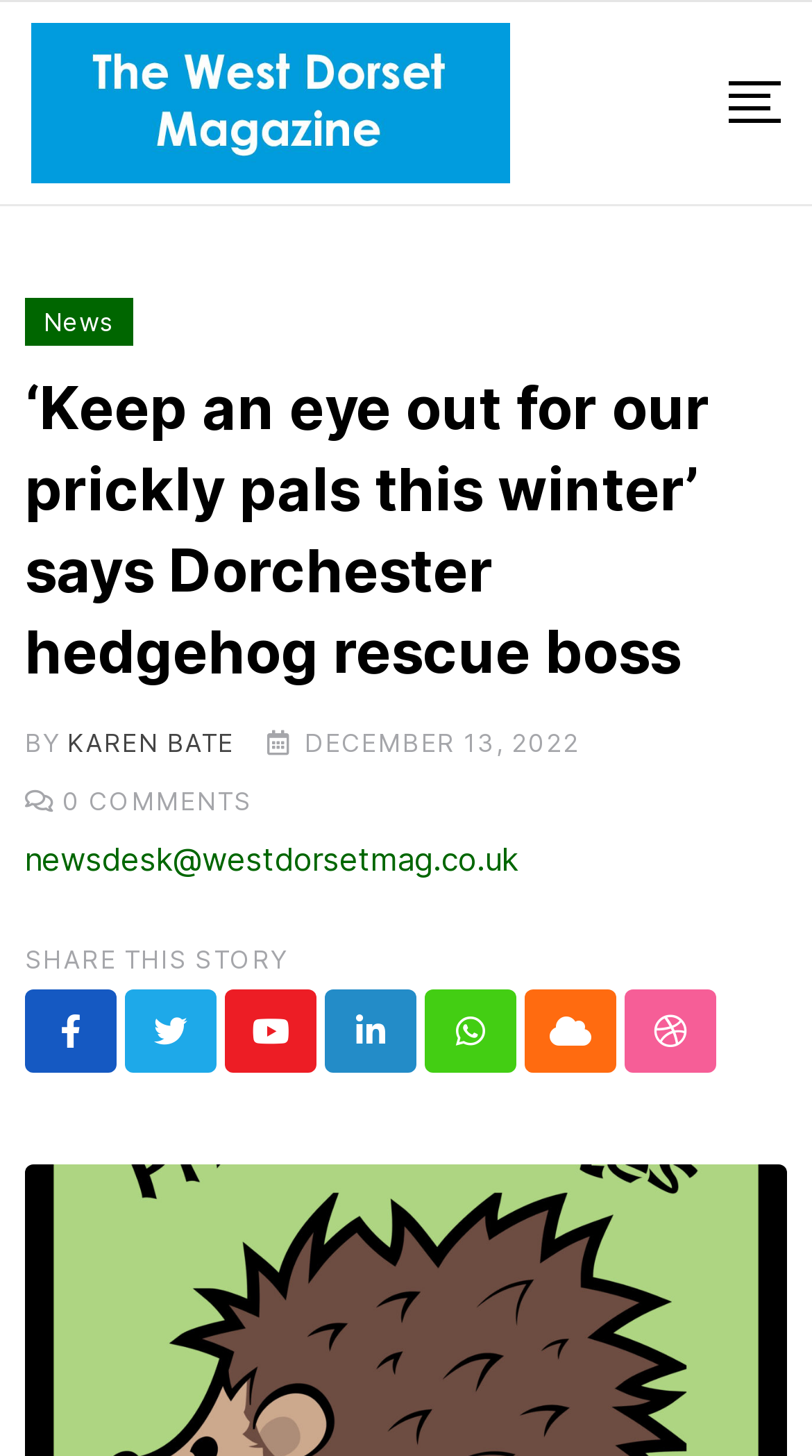What is the name of the magazine?
Using the image, answer in one word or phrase.

The West Dorset Magazine